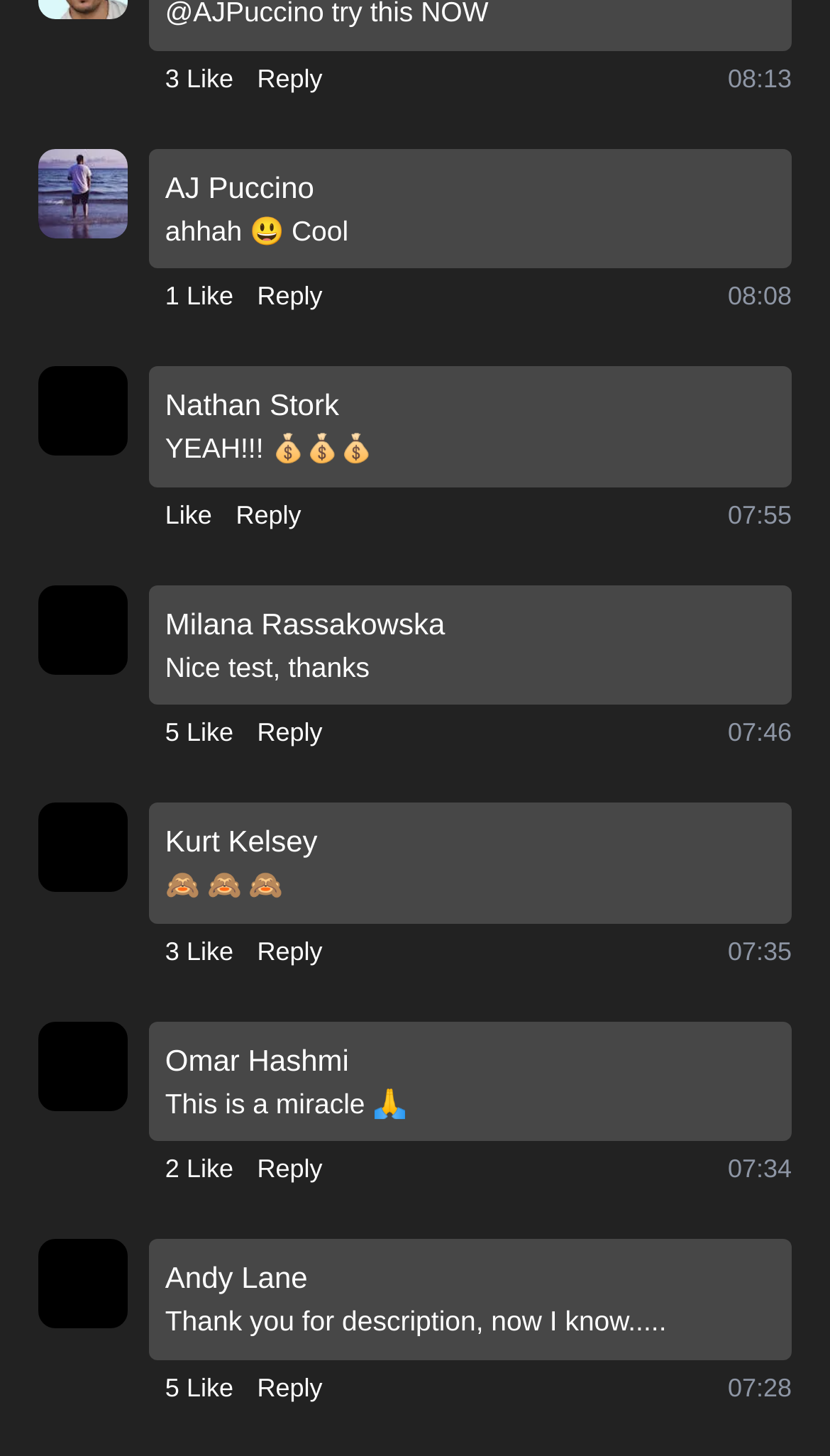Who posted the second comment?
Please elaborate on the answer to the question with detailed information.

I found the second comment by looking at the vertical position of the elements and found the StaticText 'Nathan Stork' with bounding box coordinates [0.199, 0.266, 0.408, 0.29], which indicates the author of the second comment.